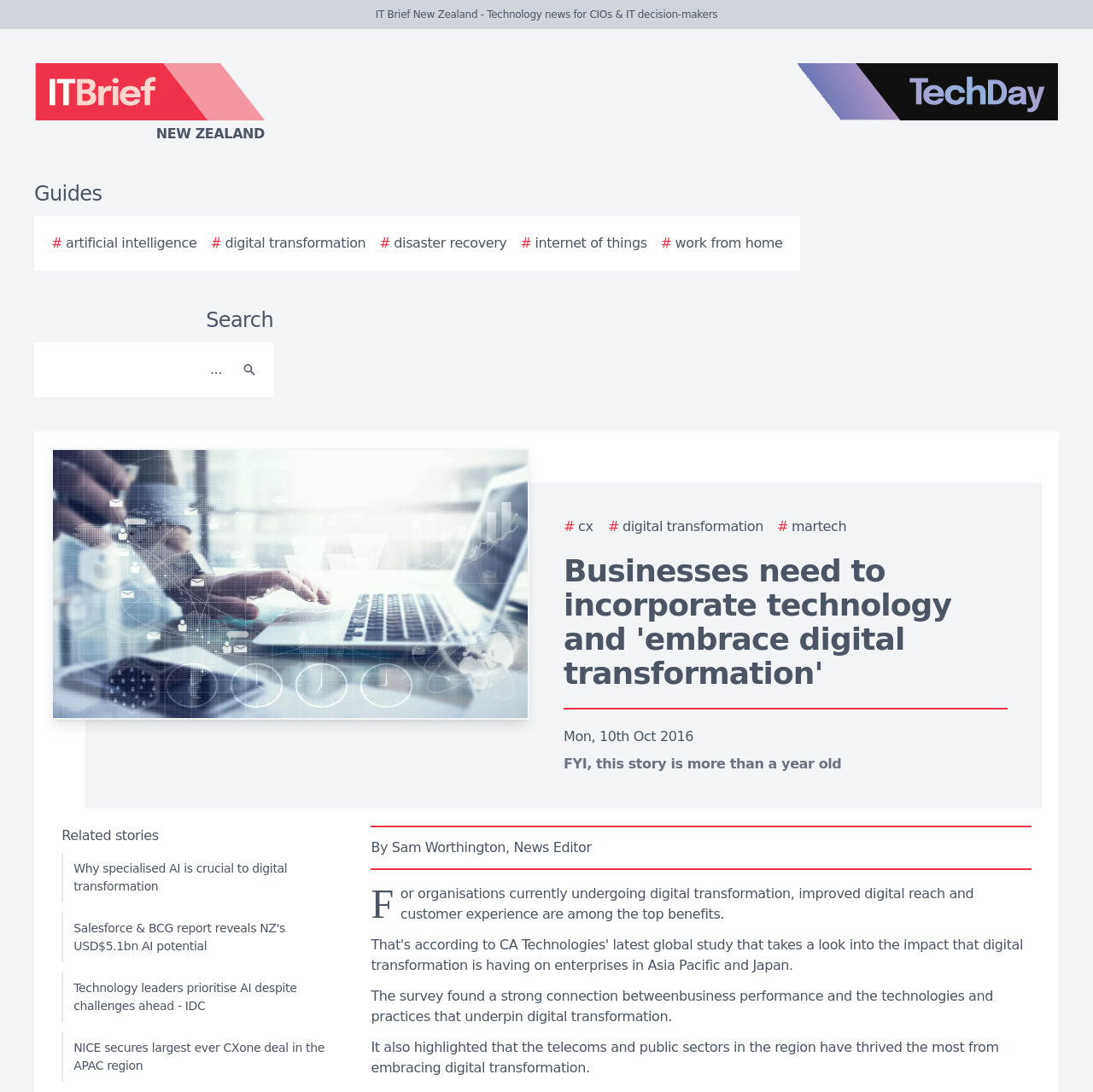Respond to the following question using a concise word or phrase: 
What is the date of the article?

Mon, 10th Oct 2016